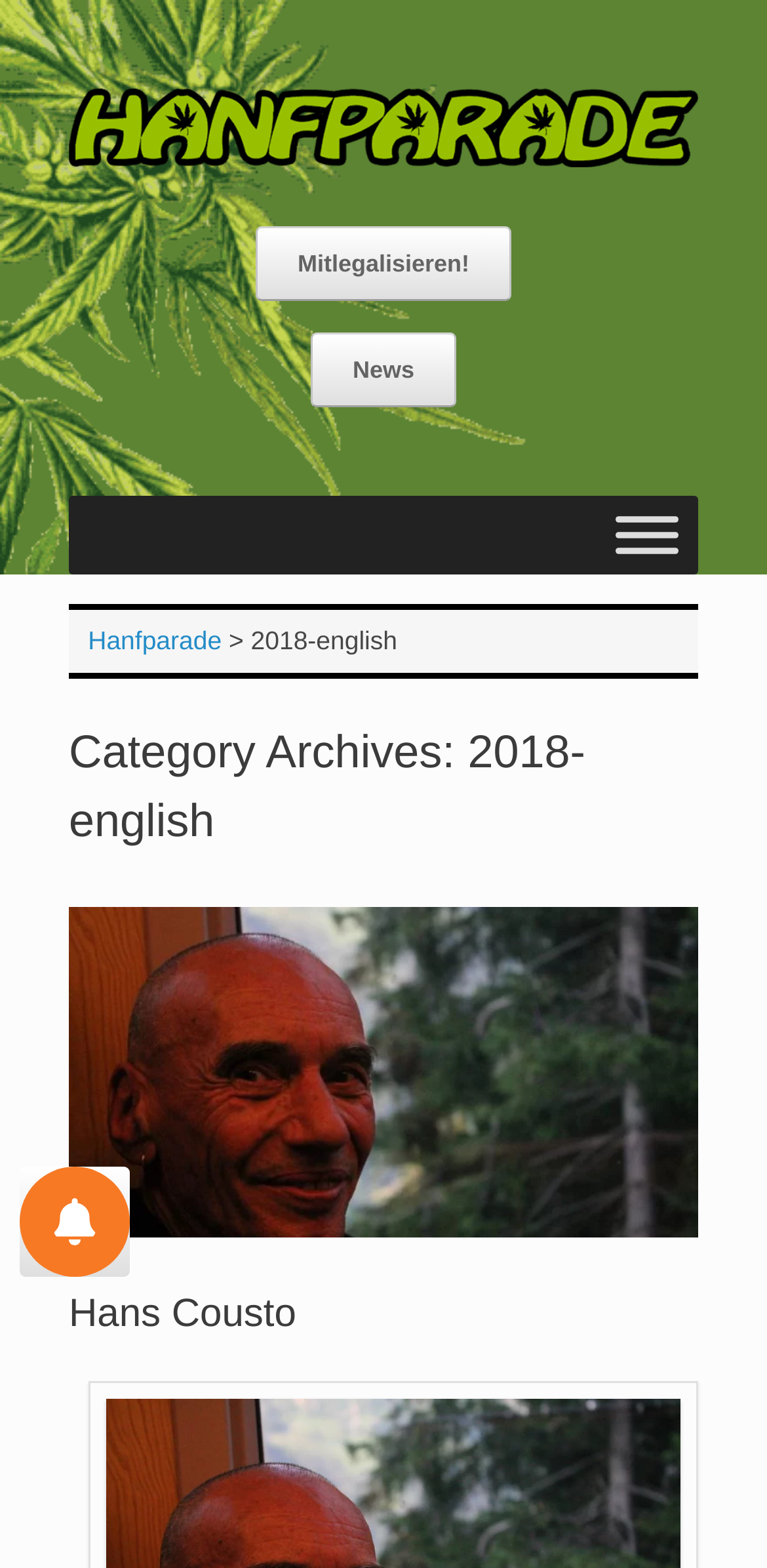What is the logo of the website?
Can you give a detailed and elaborate answer to the question?

The logo of the website is located at the top left corner of the webpage, and it is an image with the text 'Hanfparade'.